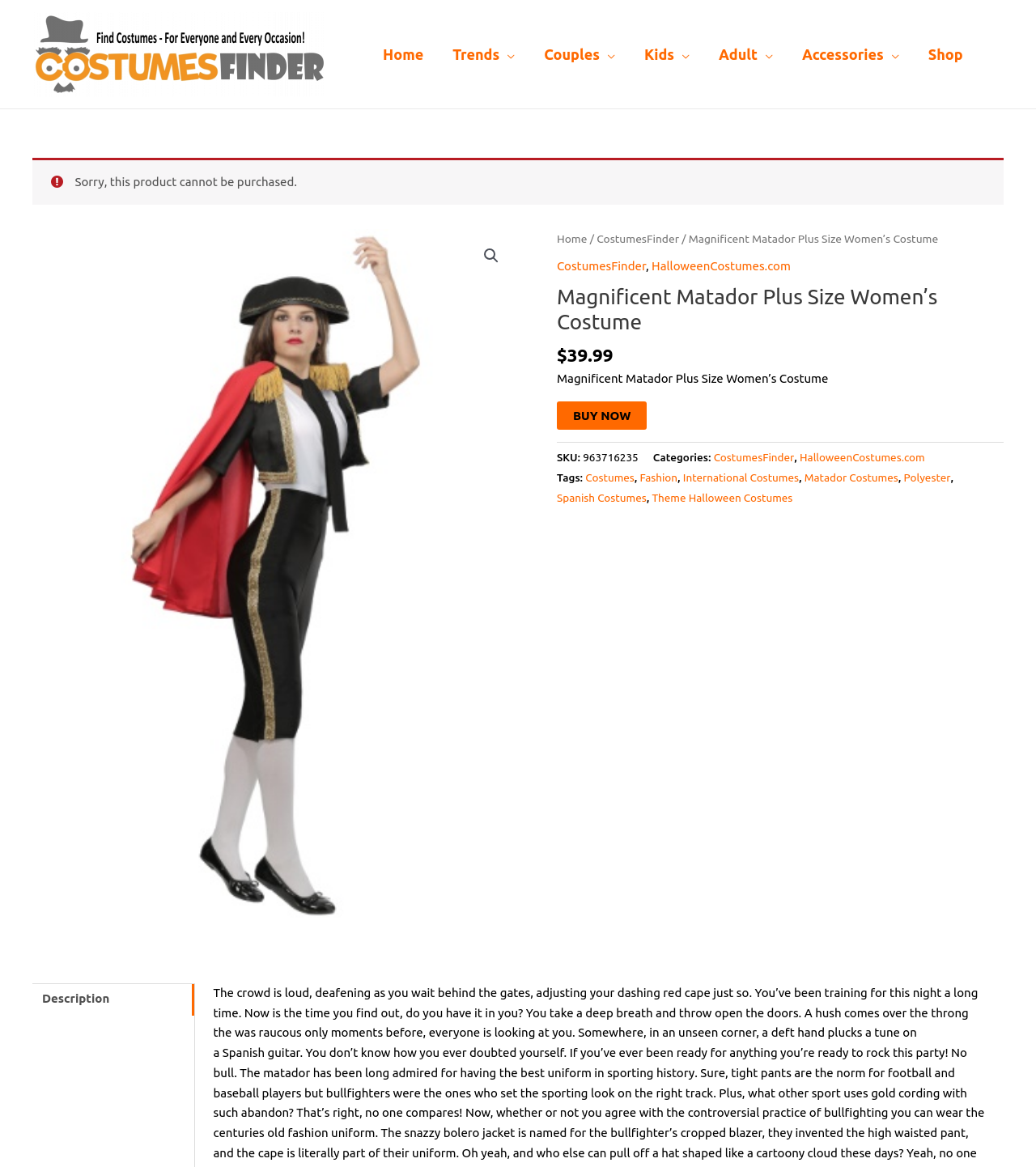Locate the coordinates of the bounding box for the clickable region that fulfills this instruction: "View the 'Description' tab".

[0.031, 0.843, 0.188, 0.87]